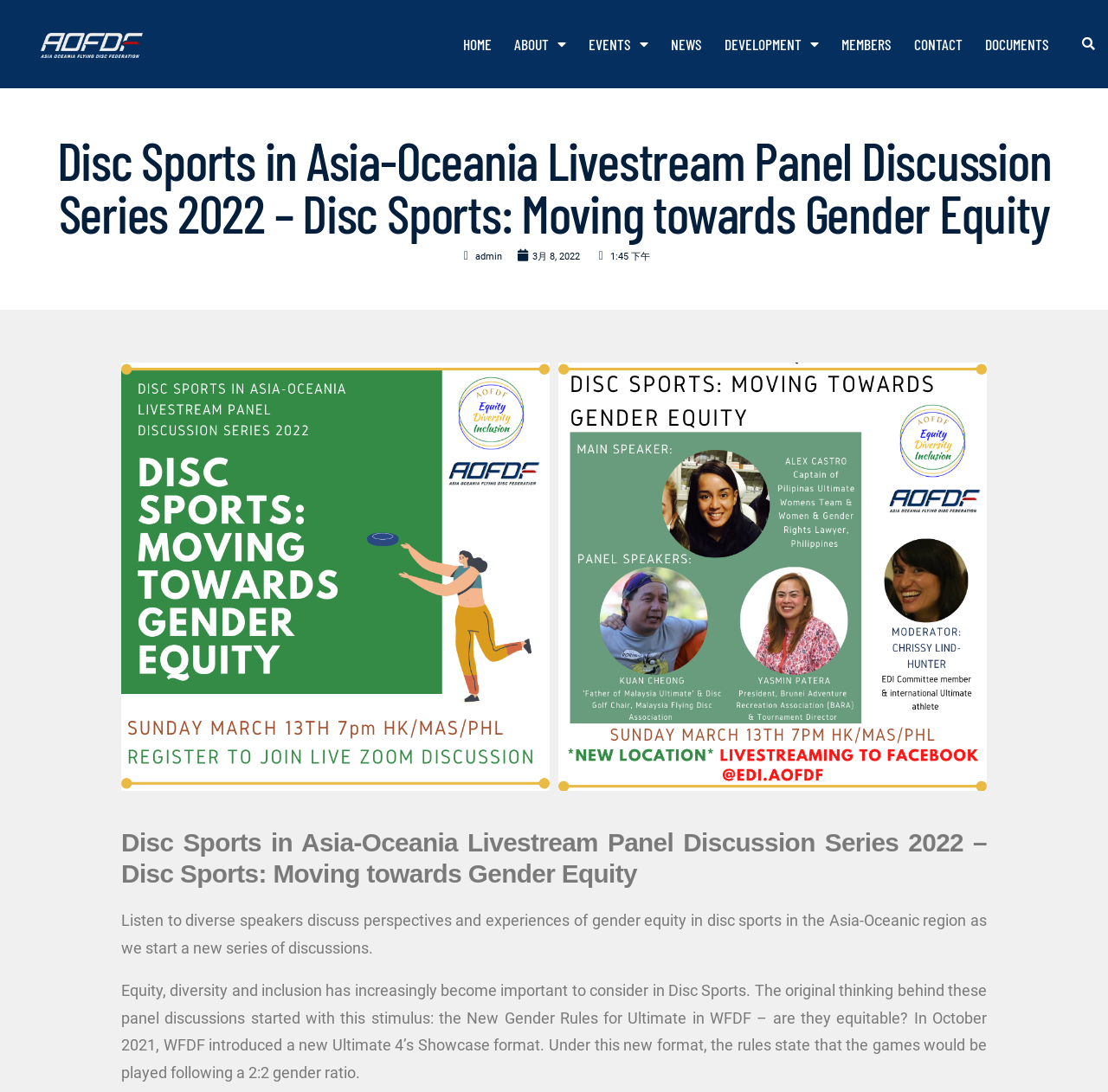Bounding box coordinates should be in the format (top-left x, top-left y, bottom-right x, bottom-right y) and all values should be floating point numbers between 0 and 1. Determine the bounding box coordinate for the UI element described as: Home

[0.408, 0.009, 0.454, 0.072]